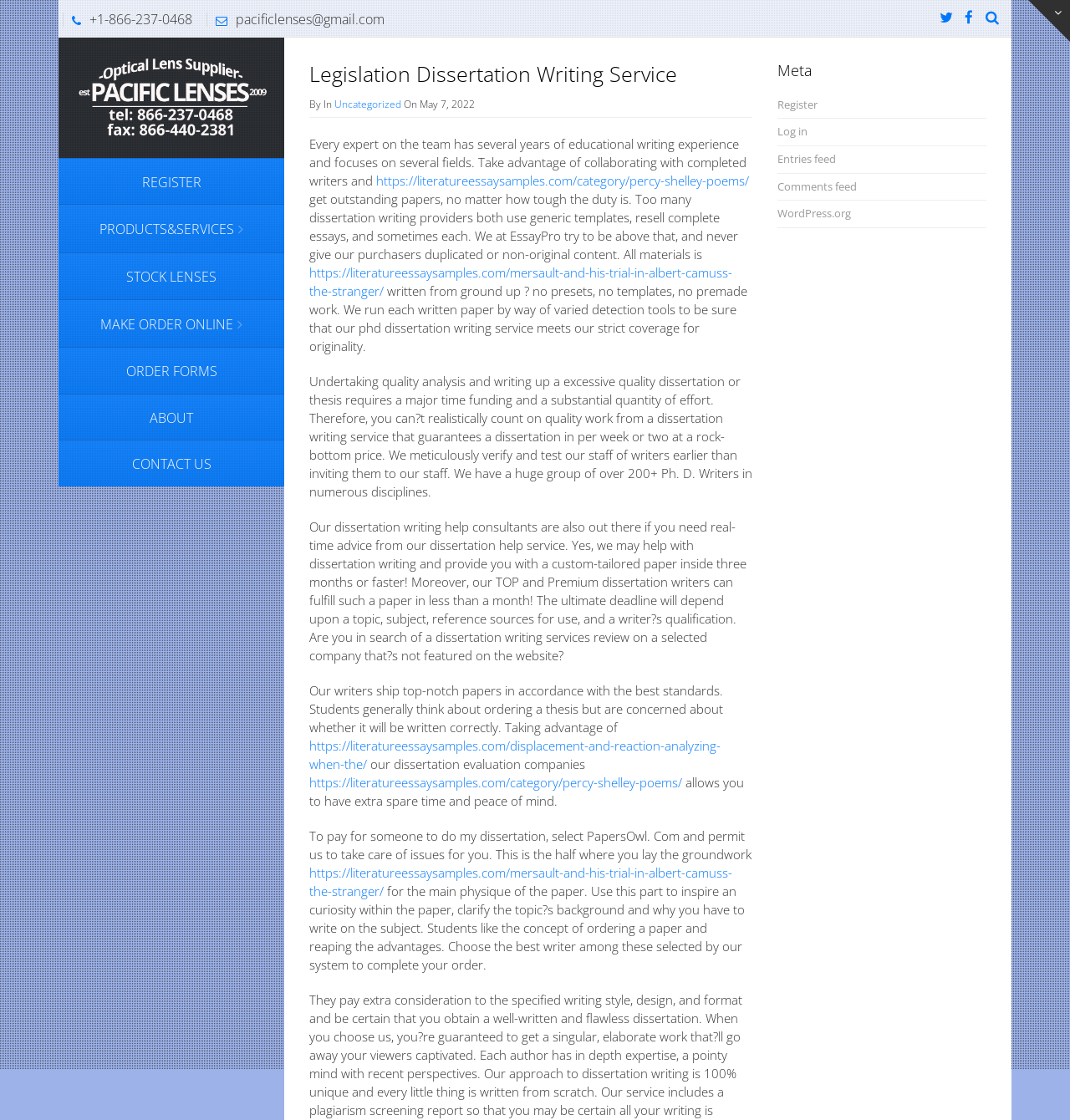Identify and provide the text of the main header on the webpage.

Legislation Dissertation Writing Service